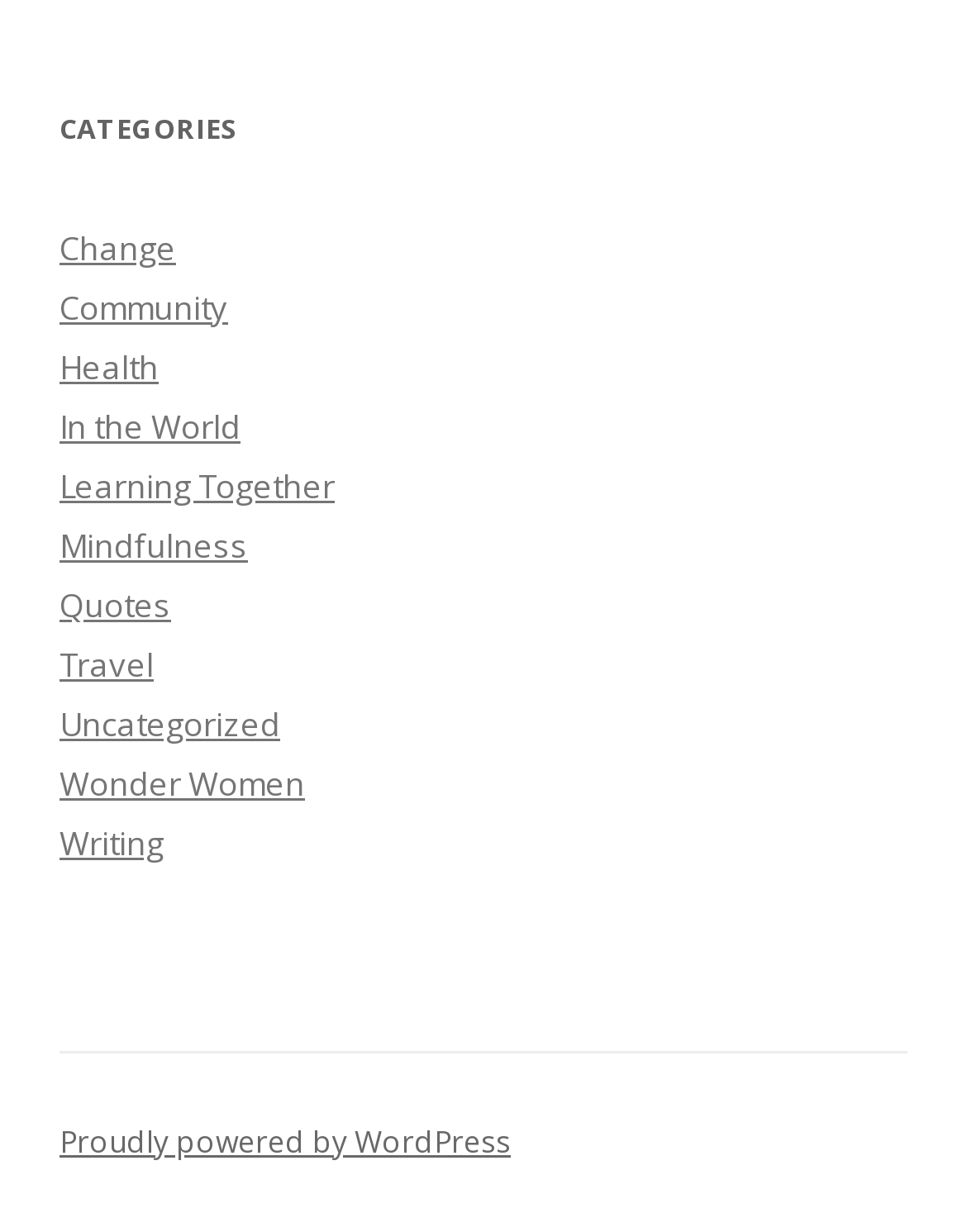Find the bounding box coordinates of the element to click in order to complete this instruction: "Explore the 'Health' category". The bounding box coordinates must be four float numbers between 0 and 1, denoted as [left, top, right, bottom].

[0.062, 0.279, 0.164, 0.316]